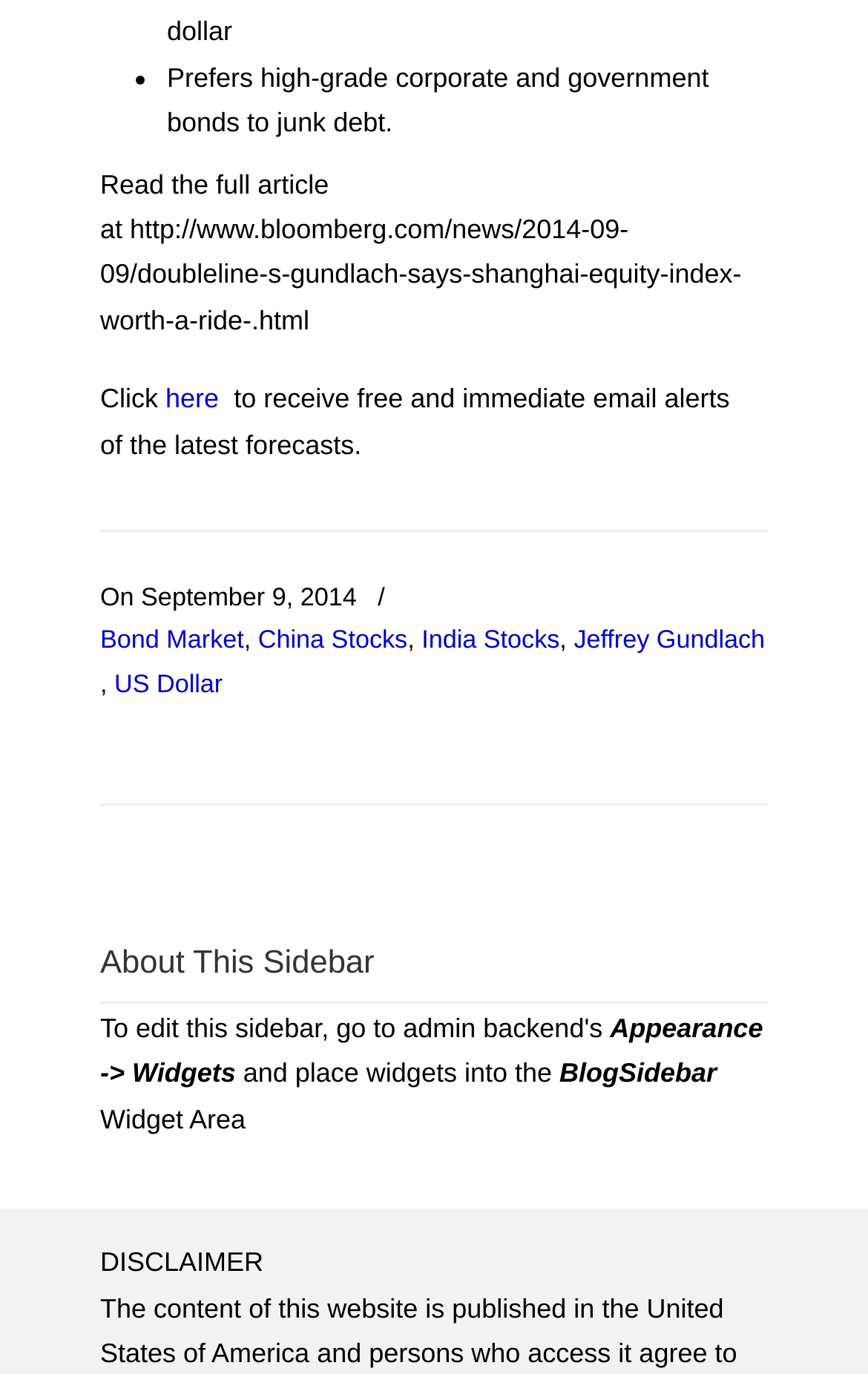Find and provide the bounding box coordinates for the UI element described here: "Jeffrey Gundlach". The coordinates should be given as four float numbers between 0 and 1: [left, top, right, bottom].

[0.661, 0.453, 0.881, 0.484]